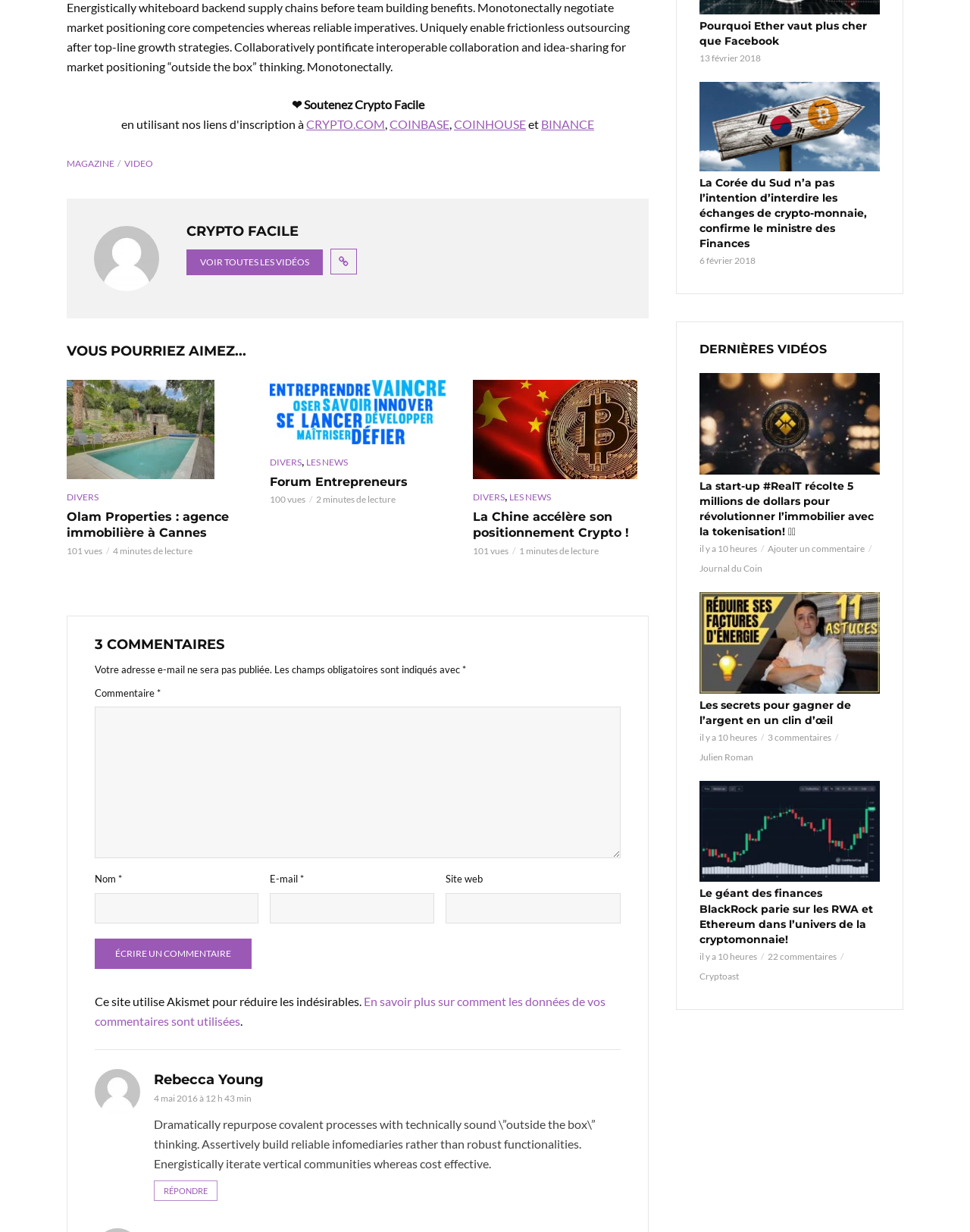Could you determine the bounding box coordinates of the clickable element to complete the instruction: "Leave a comment on the post 'Forum Entrepreneurs'"? Provide the coordinates as four float numbers between 0 and 1, i.e., [left, top, right, bottom].

[0.278, 0.384, 0.459, 0.398]